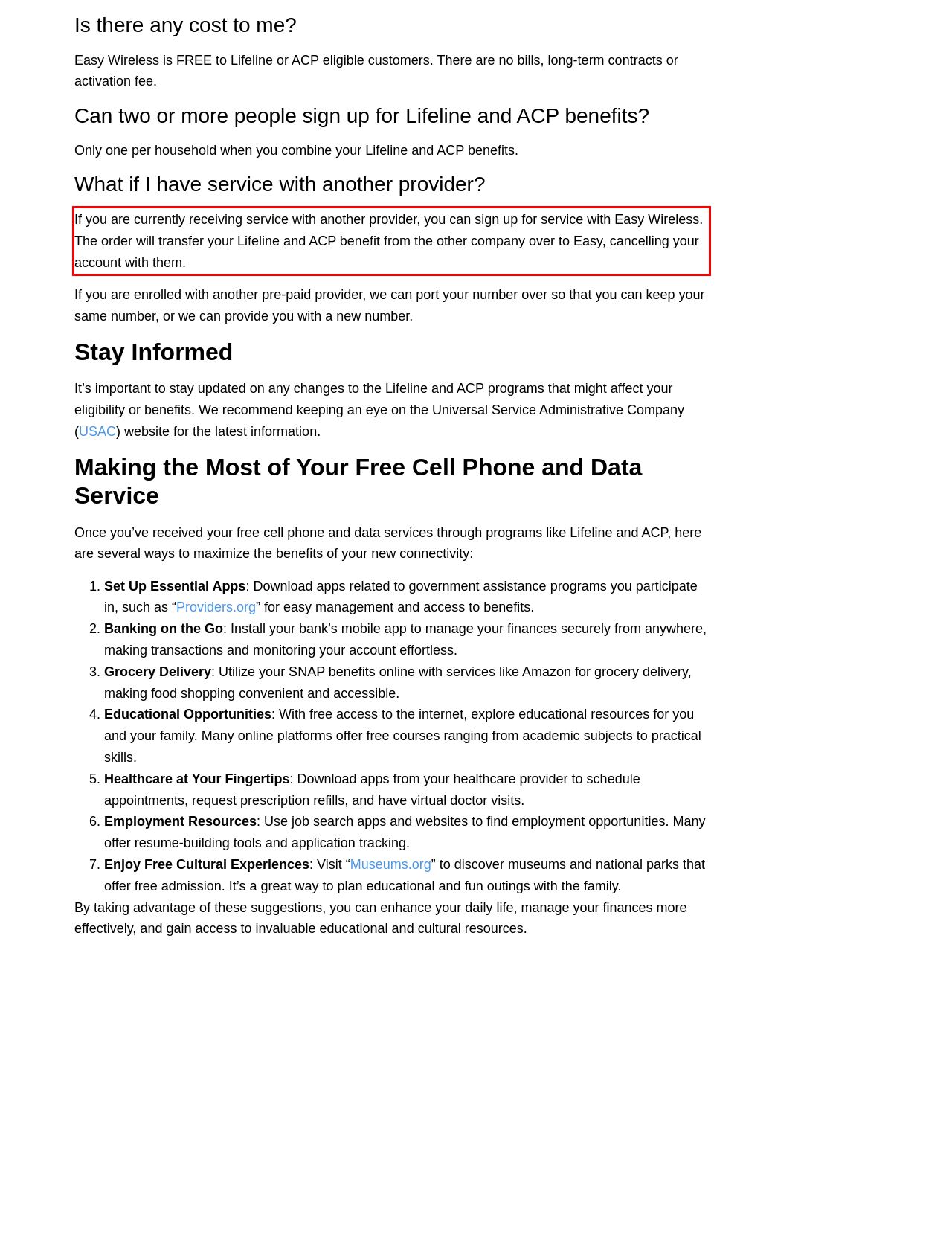Within the screenshot of the webpage, locate the red bounding box and use OCR to identify and provide the text content inside it.

If you are currently receiving service with another provider, you can sign up for service with Easy Wireless. The order will transfer your Lifeline and ACP benefit from the other company over to Easy, cancelling your account with them.